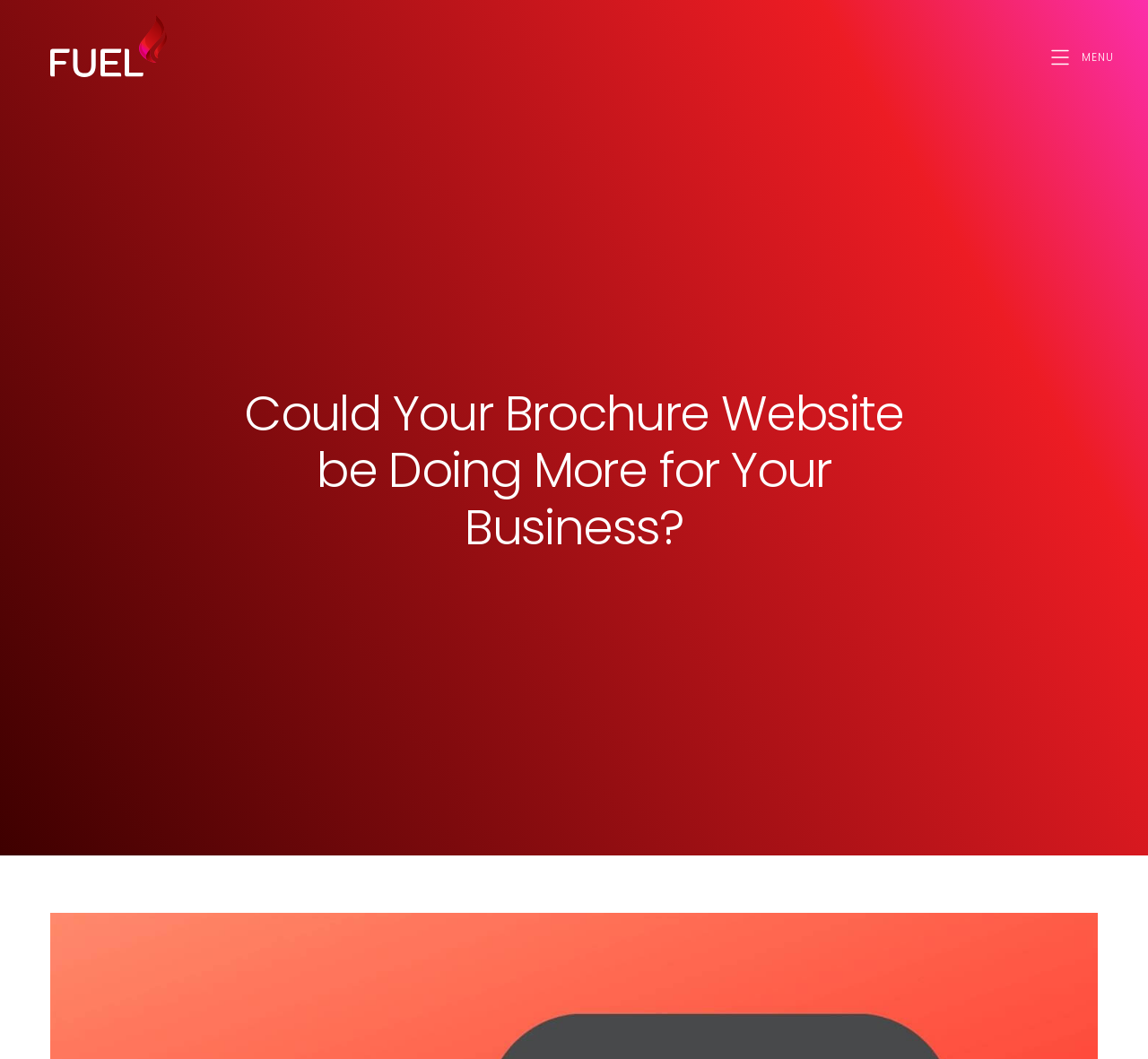Bounding box coordinates should be in the format (top-left x, top-left y, bottom-right x, bottom-right y) and all values should be floating point numbers between 0 and 1. Determine the bounding box coordinate for the UI element described as: Menu

[0.879, 0.038, 1.0, 0.07]